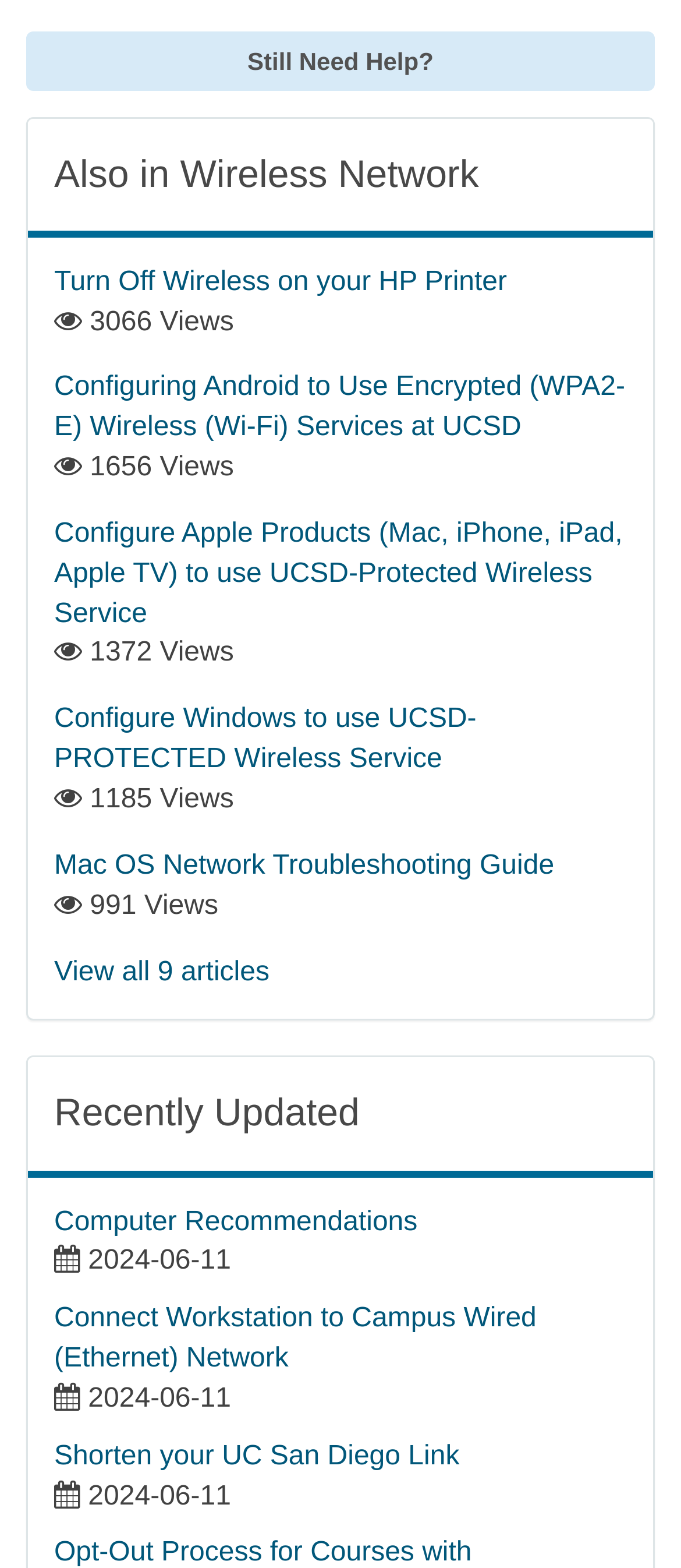Provide a one-word or one-phrase answer to the question:
How many views does the article 'Configure Apple Products to use UCSD-Protected Wireless Service' have?

1372